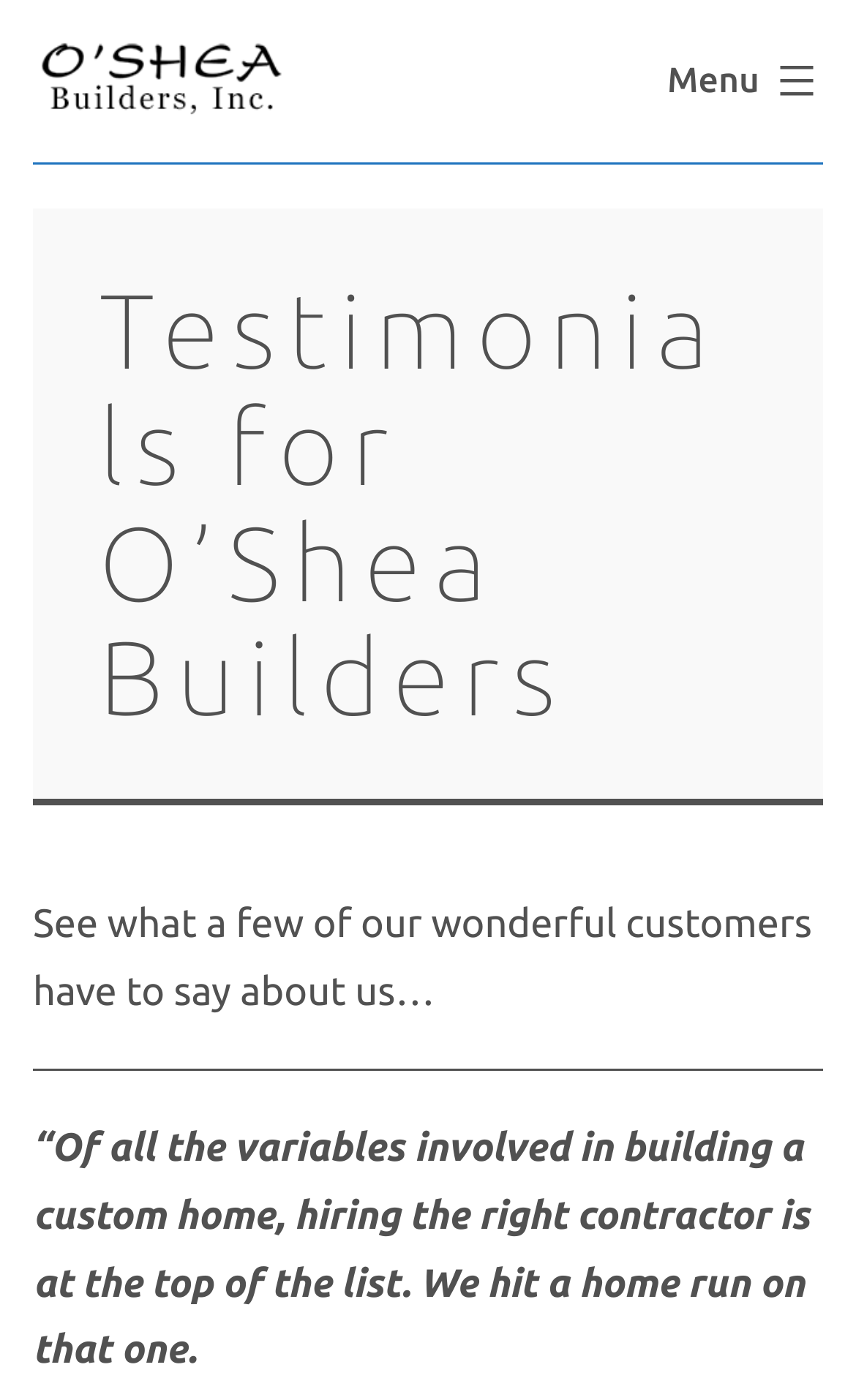Please reply to the following question with a single word or a short phrase:
What is the company name?

O'Shea Builders, Inc.